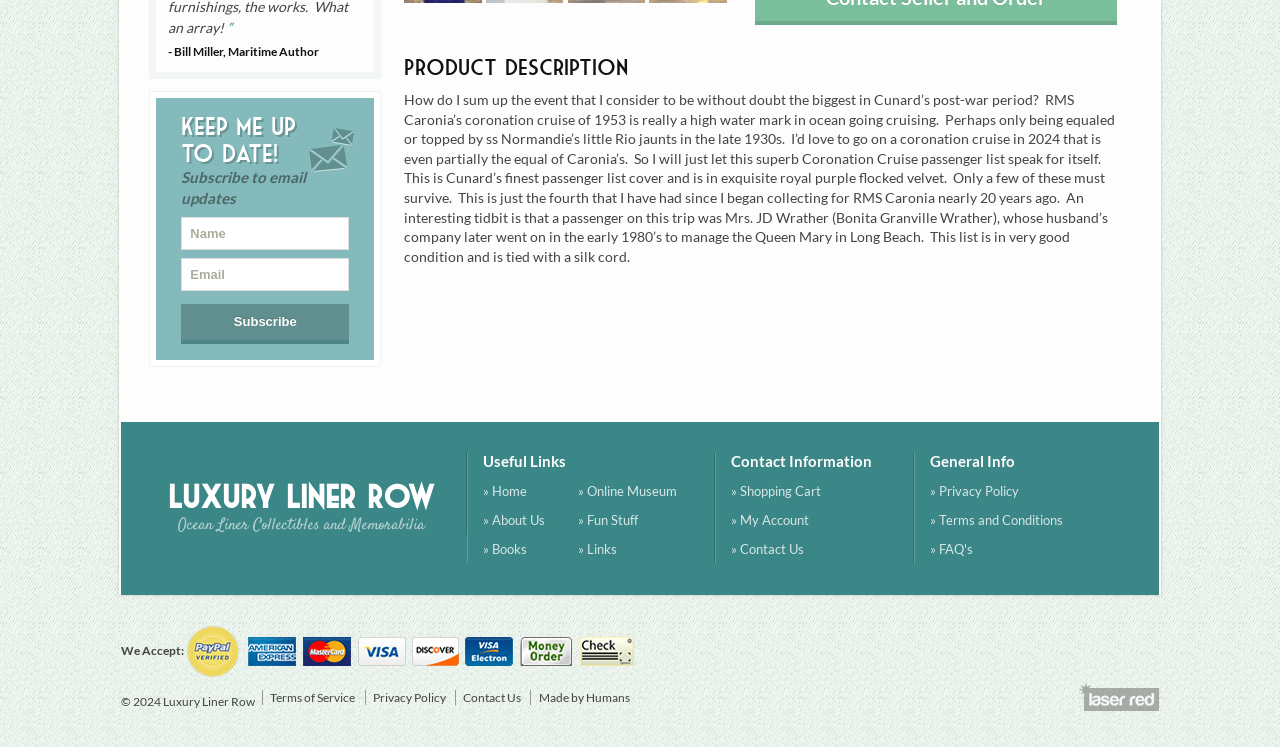Find and provide the bounding box coordinates for the UI element described with: "value="Subscribe"".

[0.142, 0.407, 0.273, 0.46]